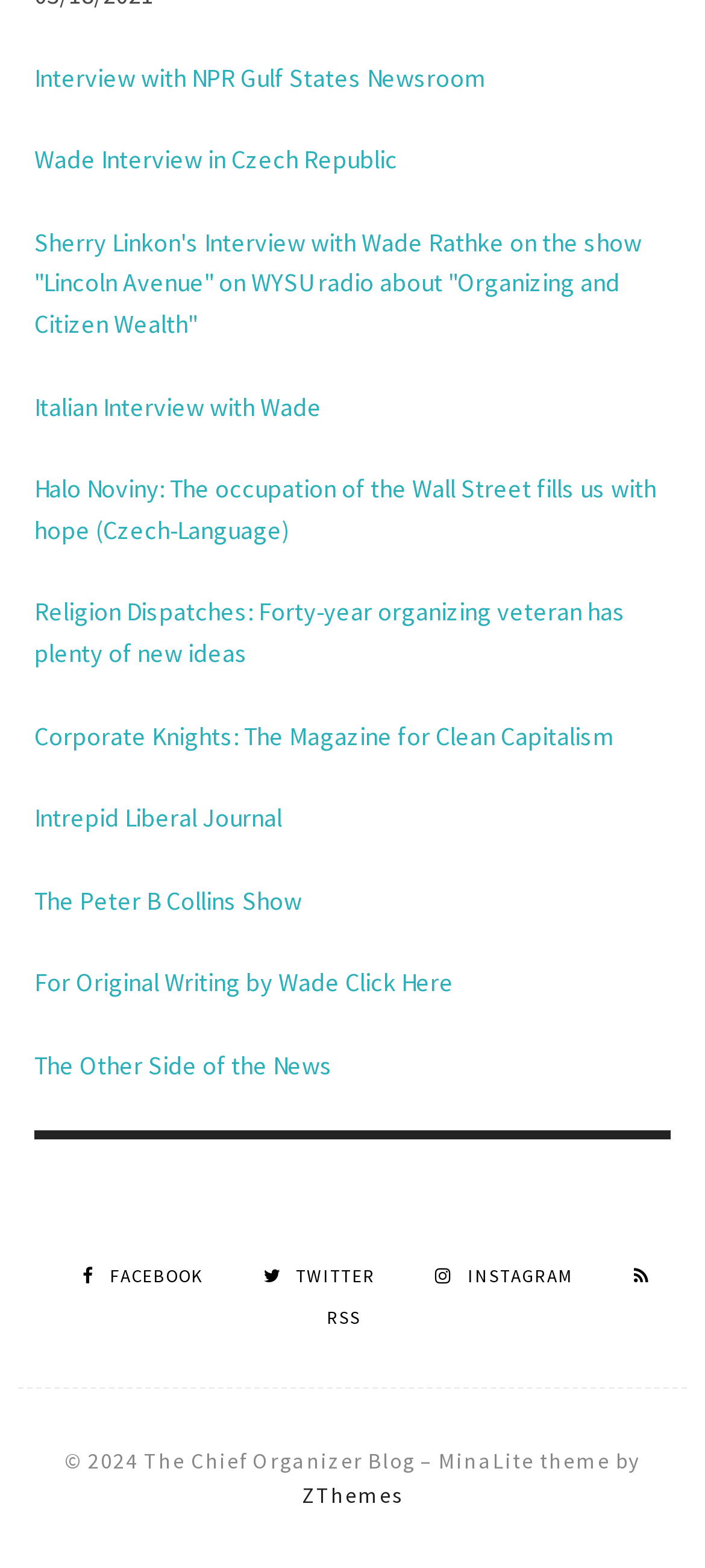What is the copyright year of the webpage?
Look at the image and respond with a single word or a short phrase.

2024